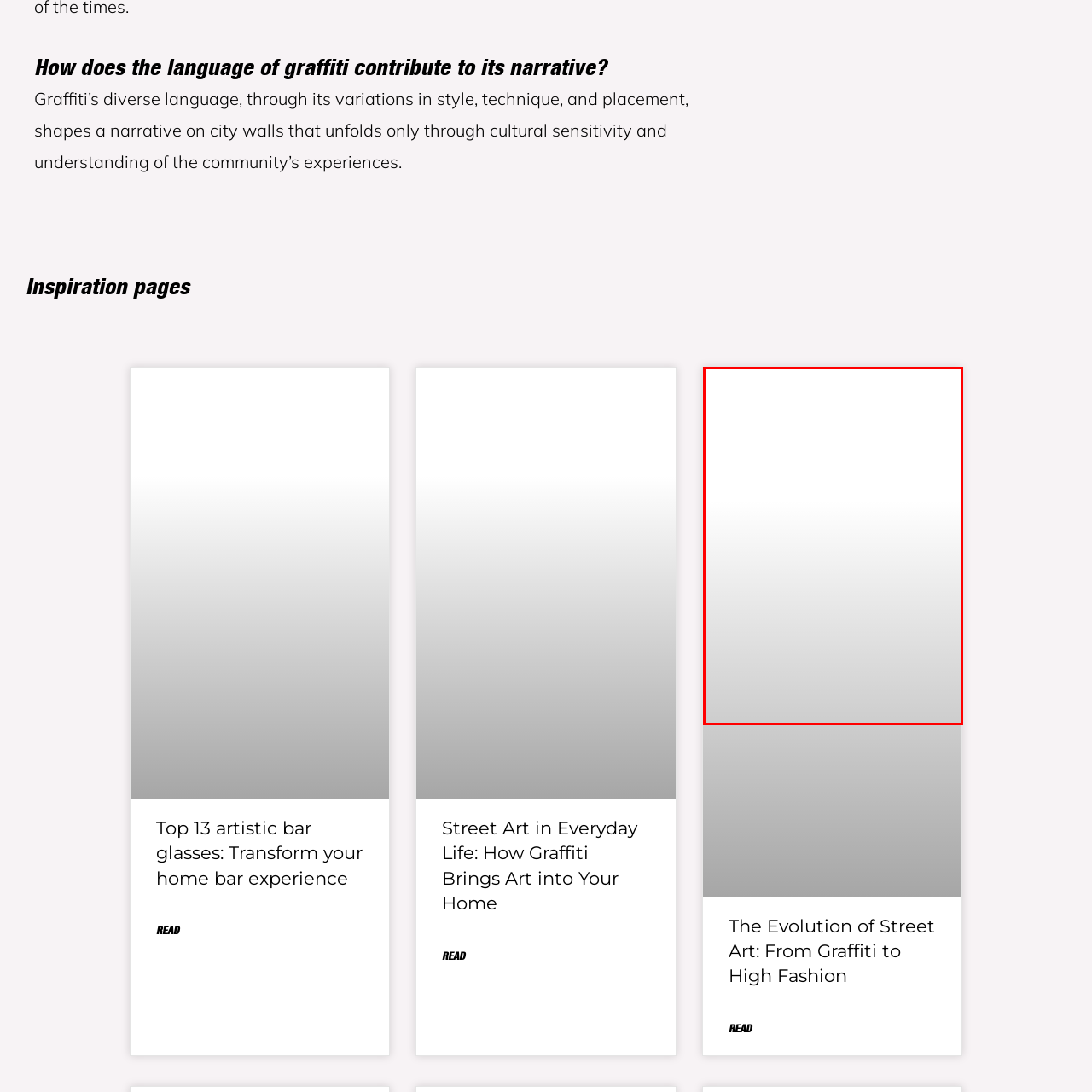What is the relationship between street art and everyday life?
Study the image surrounded by the red bounding box and answer the question comprehensively, based on the details you see.

According to the caption, street art enriches our surroundings by bringing color and meaning to public spaces, highlighting its impact on everyday life.